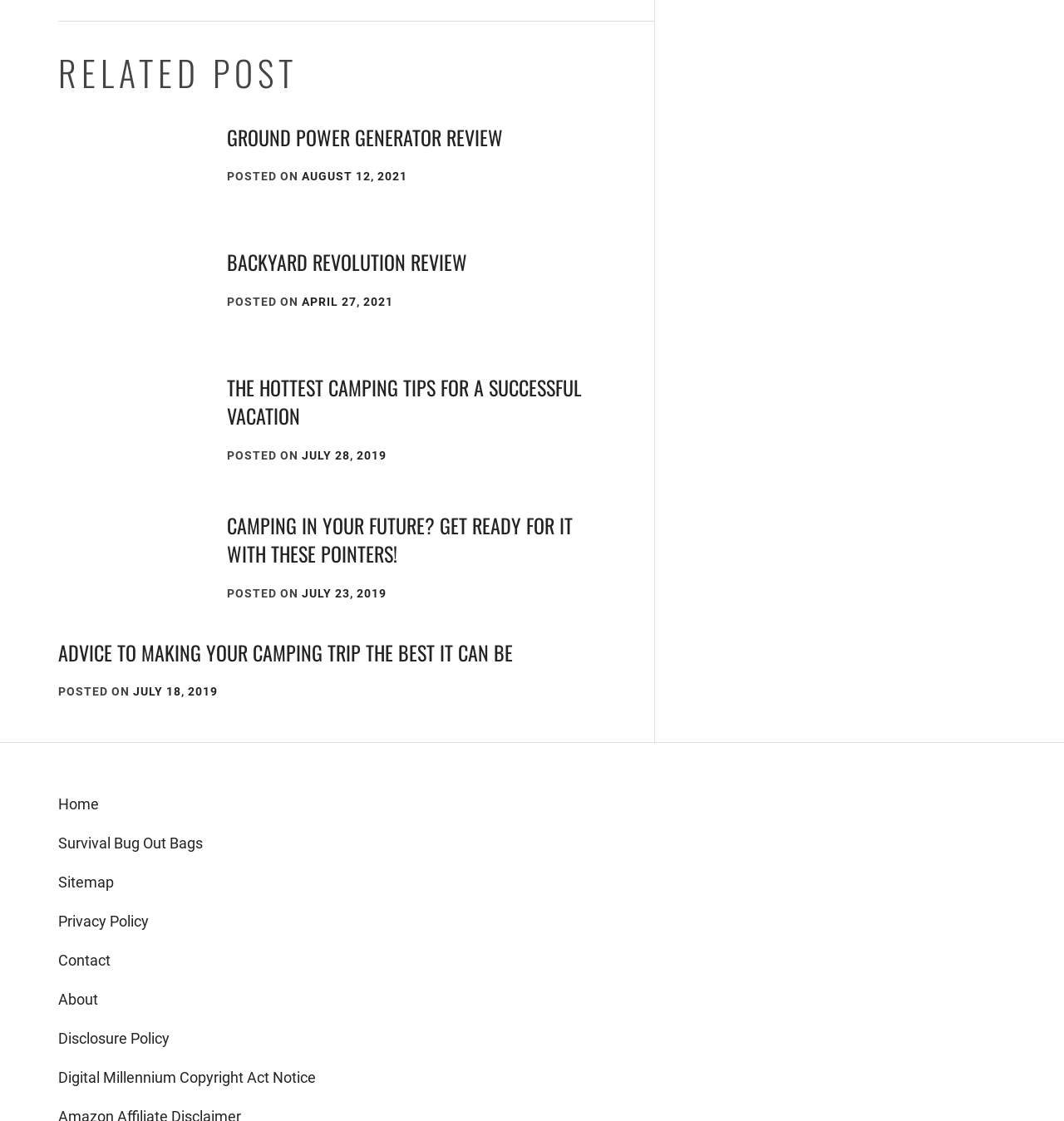Find and specify the bounding box coordinates that correspond to the clickable region for the instruction: "visit Home page".

[0.055, 0.7, 0.336, 0.735]